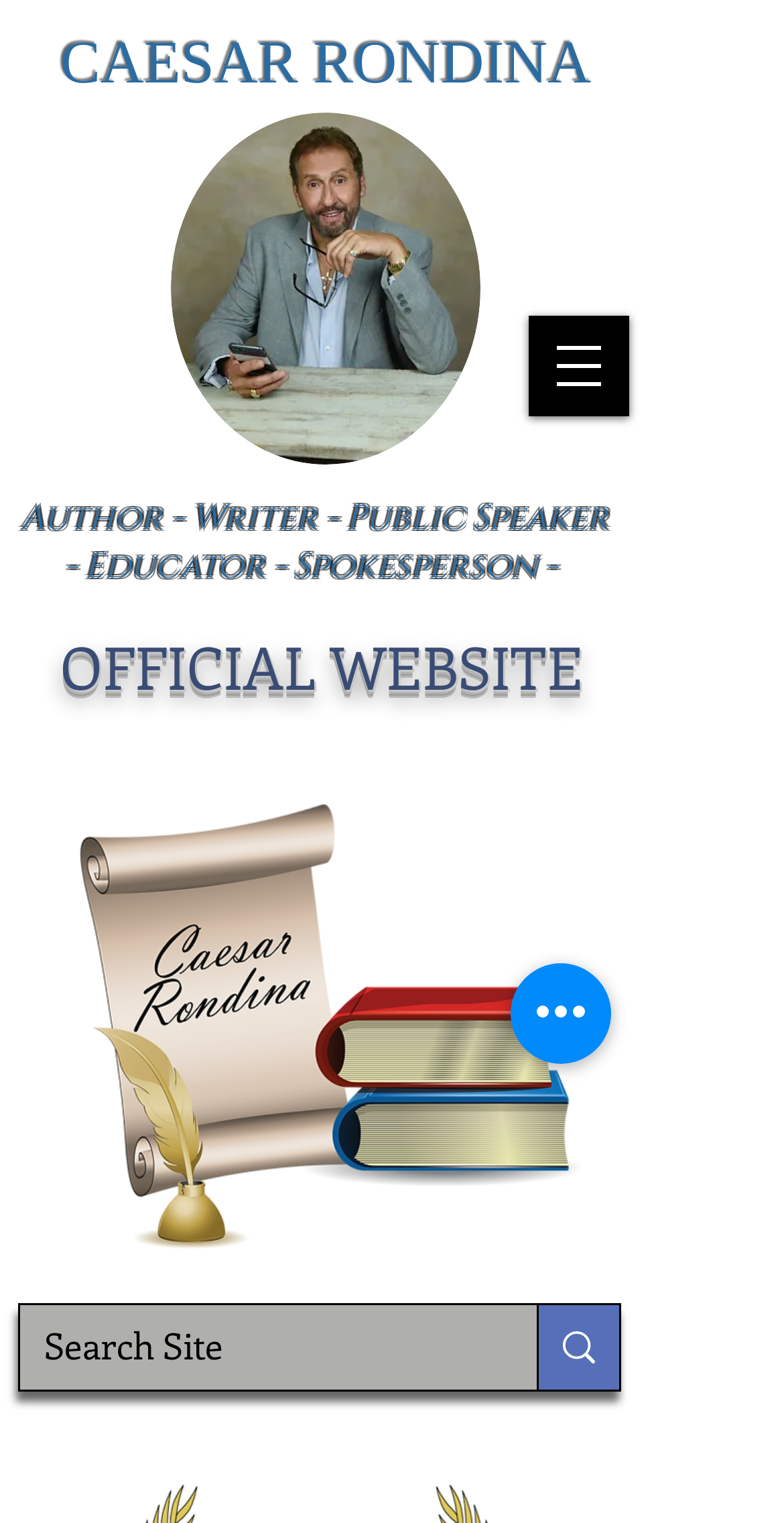What is the function of the 'Open navigation menu' button?
Please answer the question with as much detail as possible using the screenshot.

I found a button with the text 'Open navigation menu' which has a popup dialog associated with it. This suggests that the function of the button is to open a navigation menu.